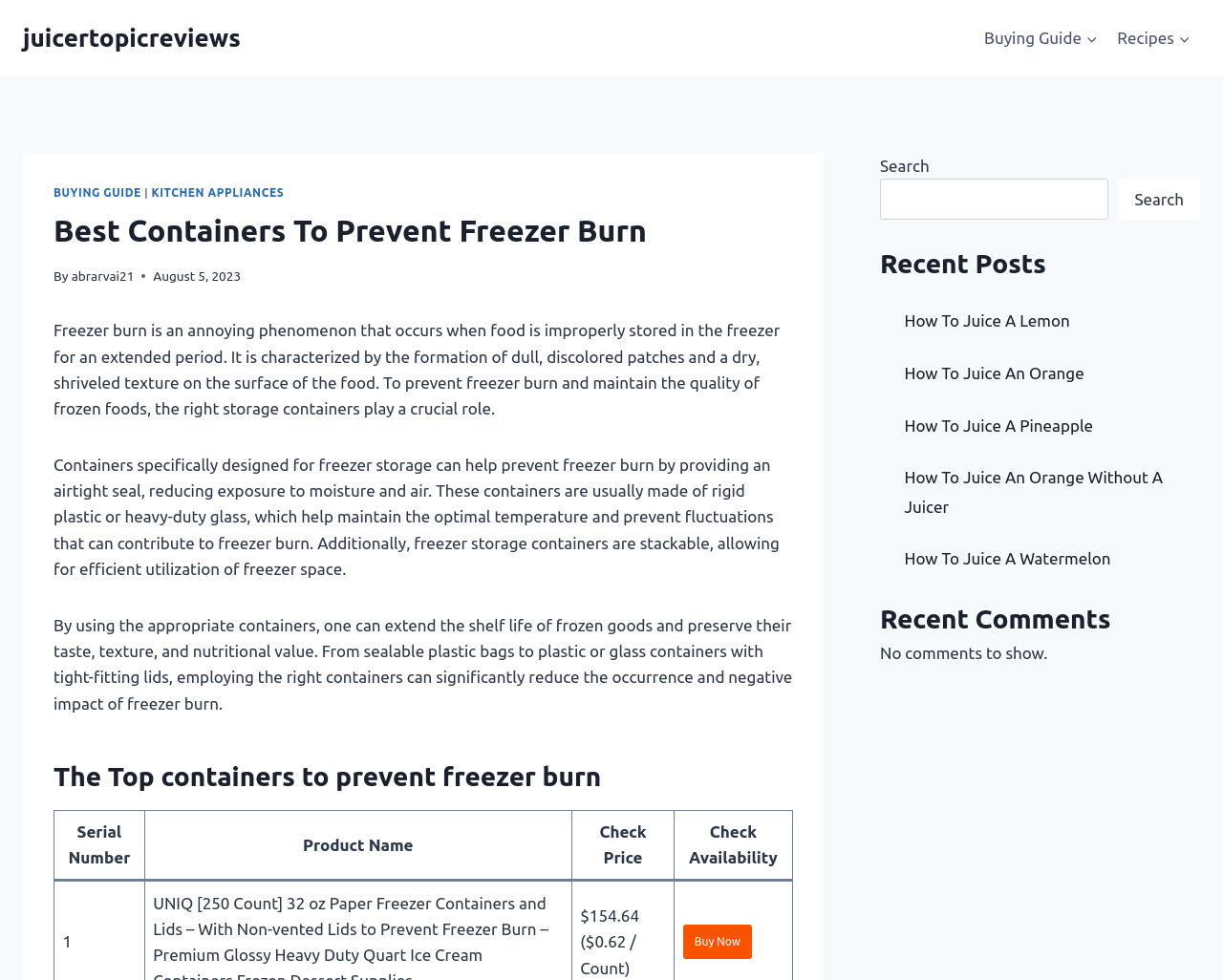Based on the image, give a detailed response to the question: What type of content is listed under 'Recent Posts'?

The webpage lists several links under 'Recent Posts', including 'How To Juice A Lemon', 'How To Juice An Orange', and others, which suggests that the content is related to juicing tutorials.